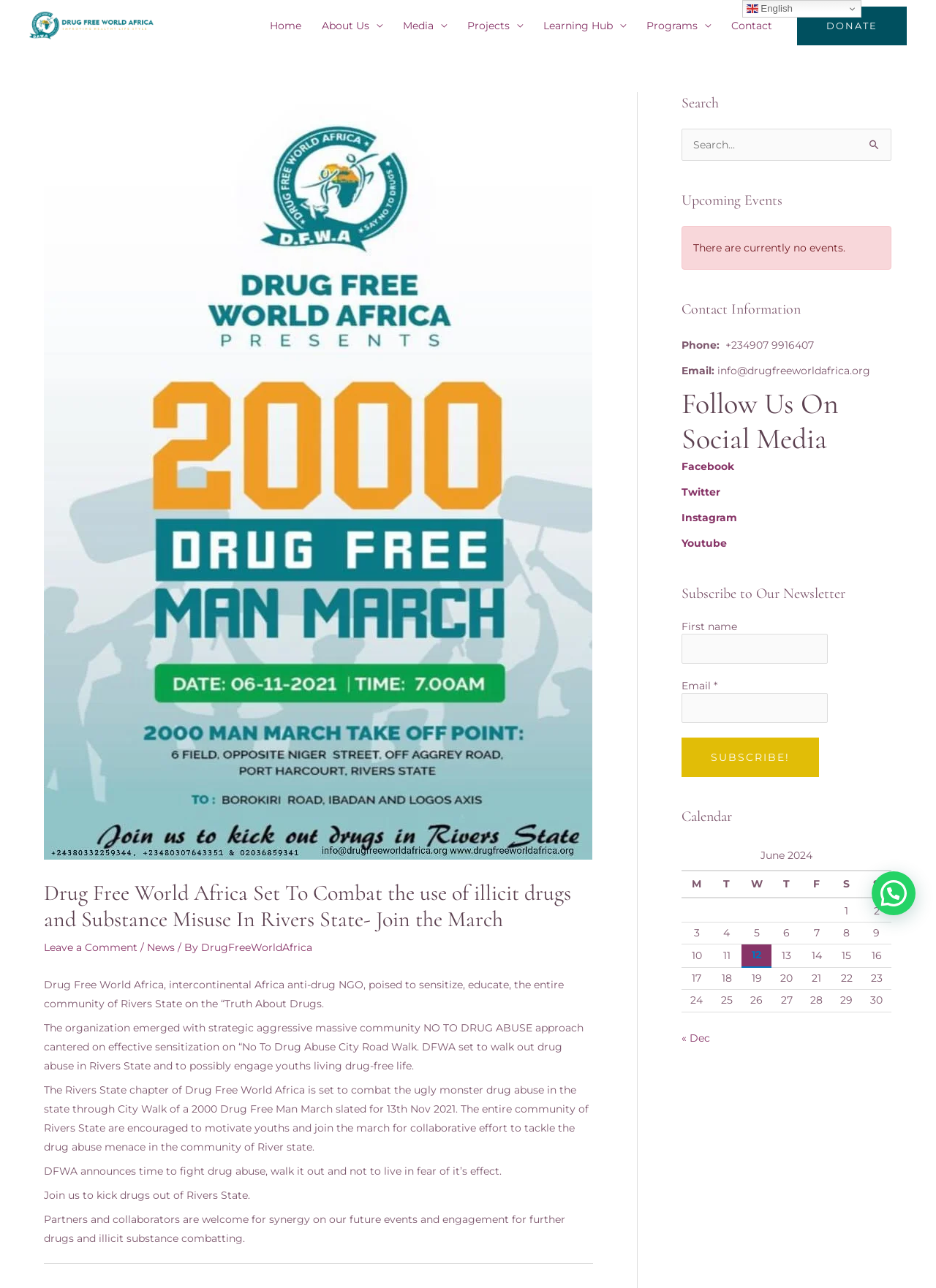Show the bounding box coordinates of the element that should be clicked to complete the task: "Search for something".

[0.728, 0.1, 0.952, 0.125]